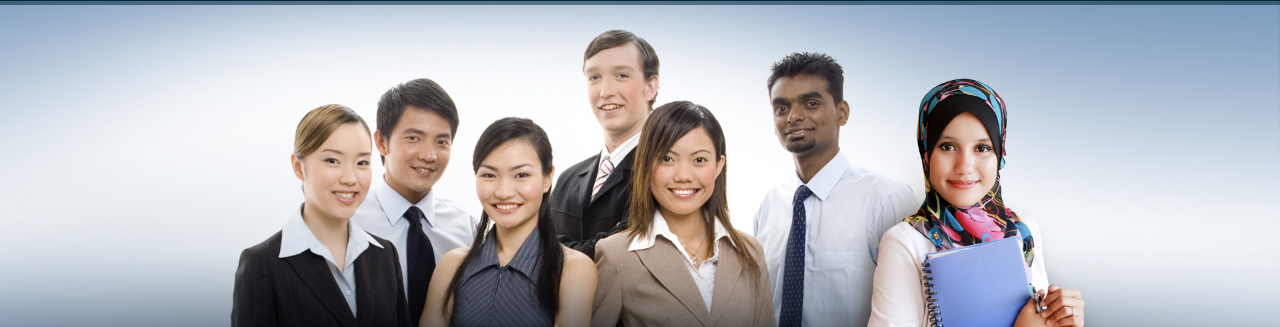Paint a vivid picture of the image with your description.

The image features a diverse group of seven professionals standing confidently together, symbolizing teamwork and collaboration in a business environment. Each individual is dressed in professional attire, reflecting a blend of styles and cultural backgrounds. The setting is bright and neutral, with a soft blue gradient in the background that enhances the positive and approachable atmosphere. The group appears engaged and friendly, suggesting an inclusive setting where ideas flourish, indicative of an environment focused on high-level thinking and problem-solving skills—key elements of the course titled "Mastering High-Level Thinking: Elevating Your Critical, Analytical and Creative Skills for Exceptional Problem Solving and Success!" taking place on December 20-21, 2023, in Kuala Lumpur. This course emphasizes the importance of communication, critical thinking, and creativity in achieving workplace success.